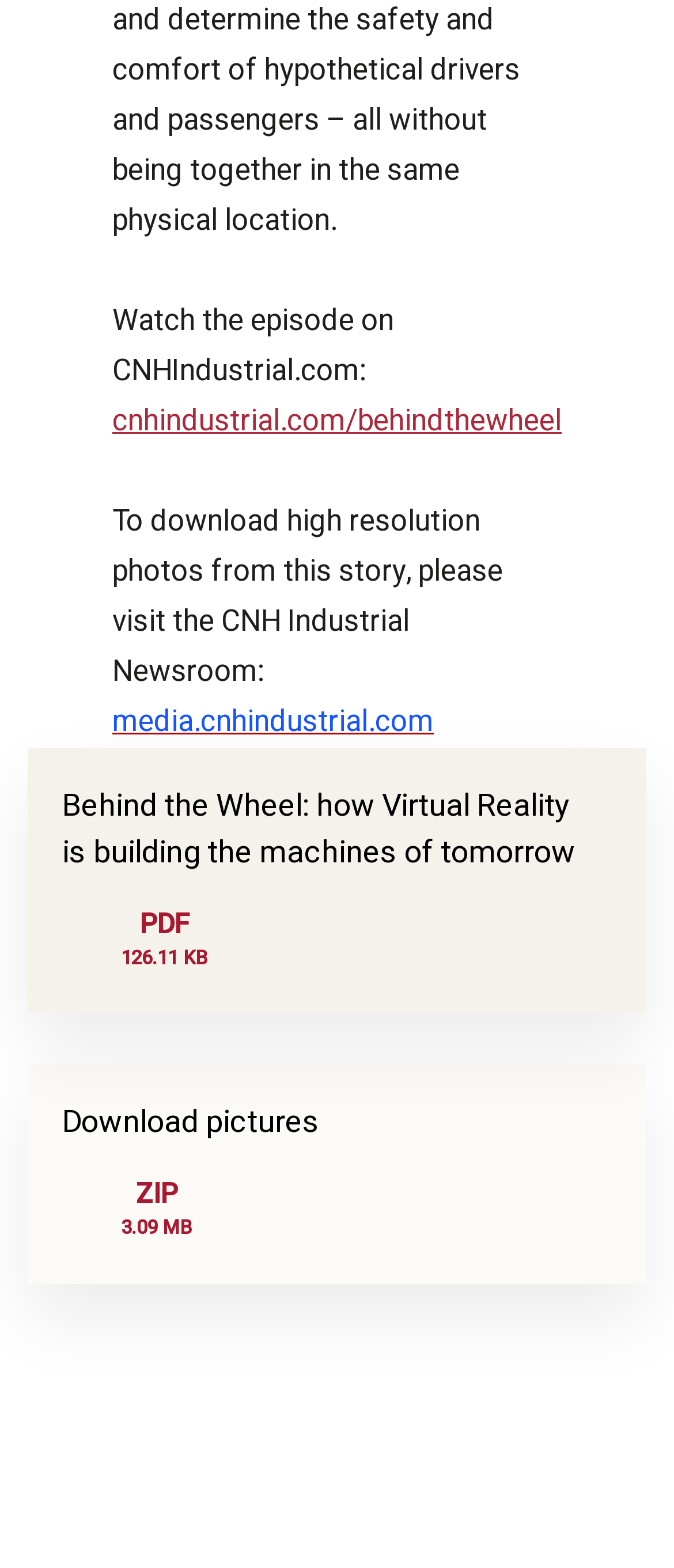What is the file size of the PDF?
Can you provide a detailed and comprehensive answer to the question?

The file size of the PDF can be found in the StaticText element with the text '126.11 KB' which has a bounding box of [0.179, 0.601, 0.308, 0.62]. This element is located near the link element with the text 'PDF'.